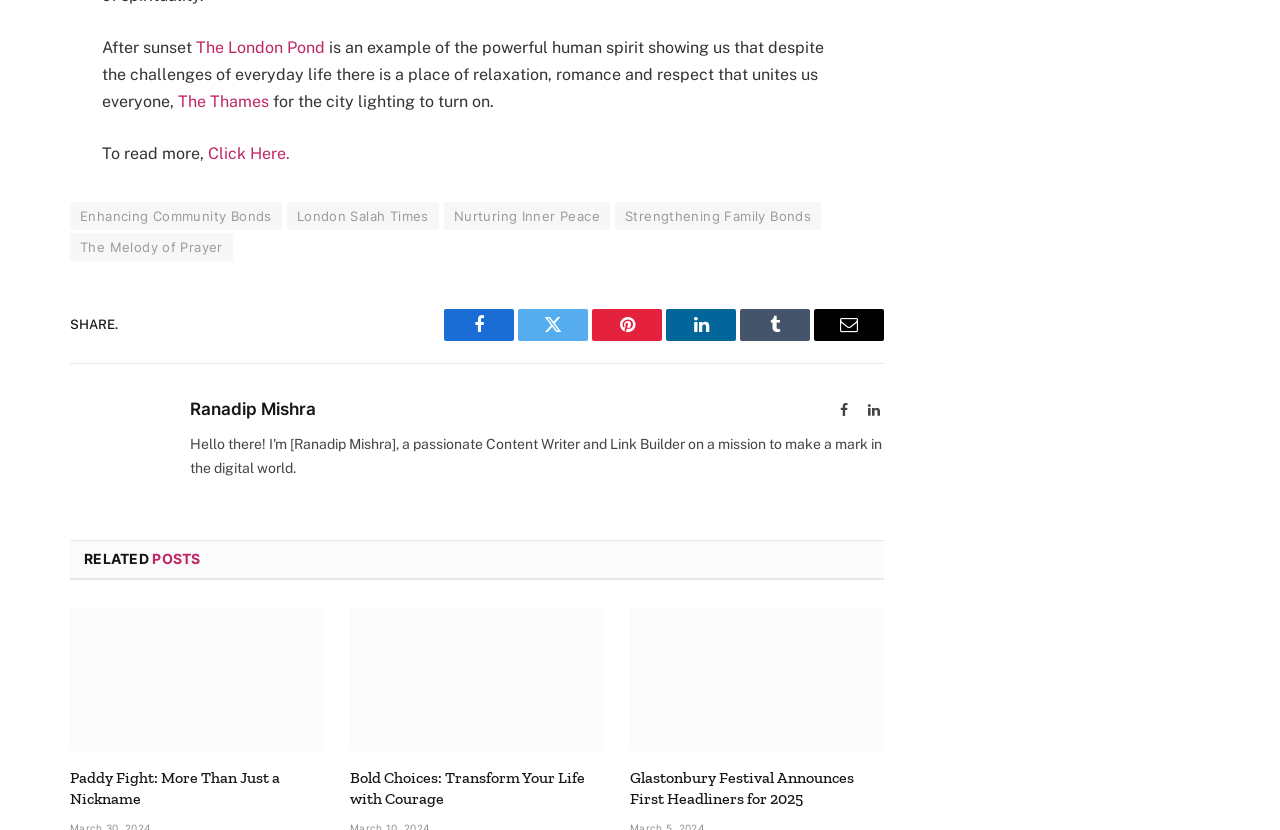Please predict the bounding box coordinates (top-left x, top-left y, bottom-right x, bottom-right y) for the UI element in the screenshot that fits the description: Email

[0.636, 0.372, 0.691, 0.411]